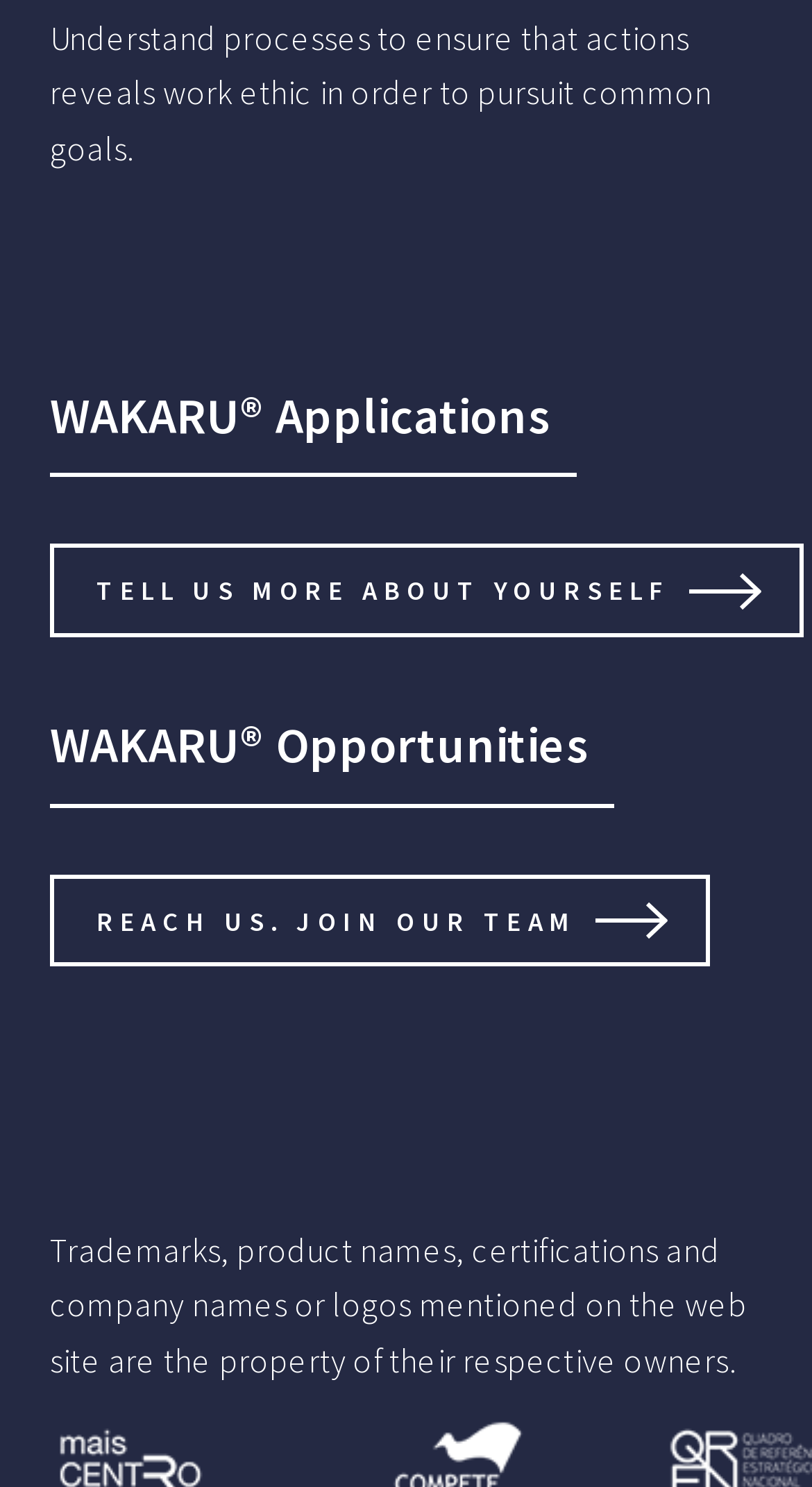Please reply to the following question using a single word or phrase: 
What is the purpose of WAKARU Applications?

Pursuit common goals